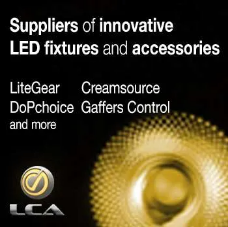Give a detailed account of the elements present in the image.

The image displays a professional advertisement for LCA, a supplier of innovative LED fixtures and accessories. Prominently featured is the phrase "Suppliers of innovative LED fixtures and accessories," highlighting their expertise in the industry. Below this, key brands associated with their offerings, such as LiteGear, Creamsource, and DoPchoice, are listed, drawing attention to the diverse range of products available. The background design incorporates elegant curves and a warm color palette, suggesting a modern and sophisticated aesthetic, reflective of LCA's commitment to quality and innovation in cinematography lighting solutions. The LCA logo is also visible, reinforcing brand recognition.